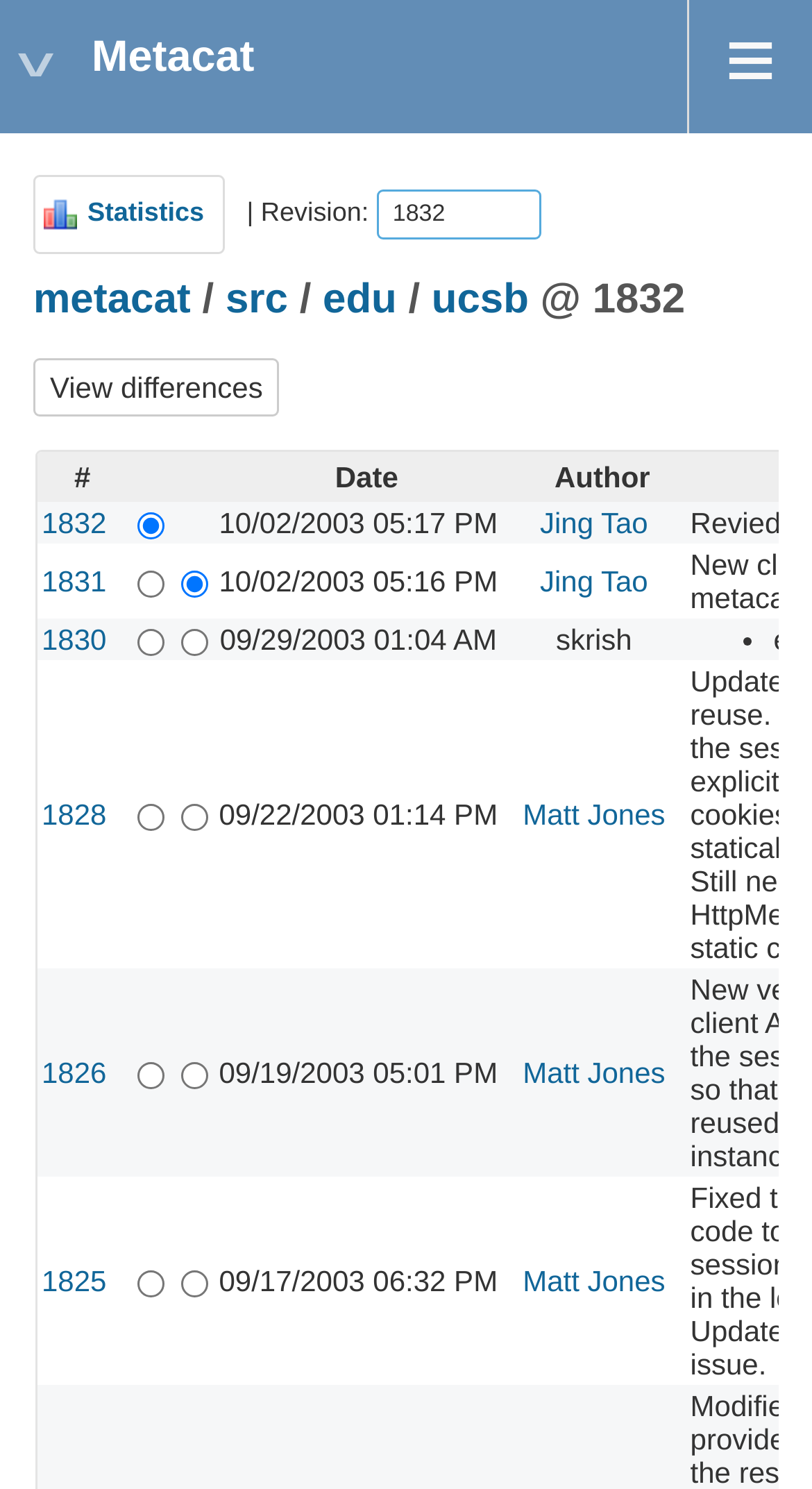Give a short answer using one word or phrase for the question:
What is the function of the 'View differences' button?

To view differences